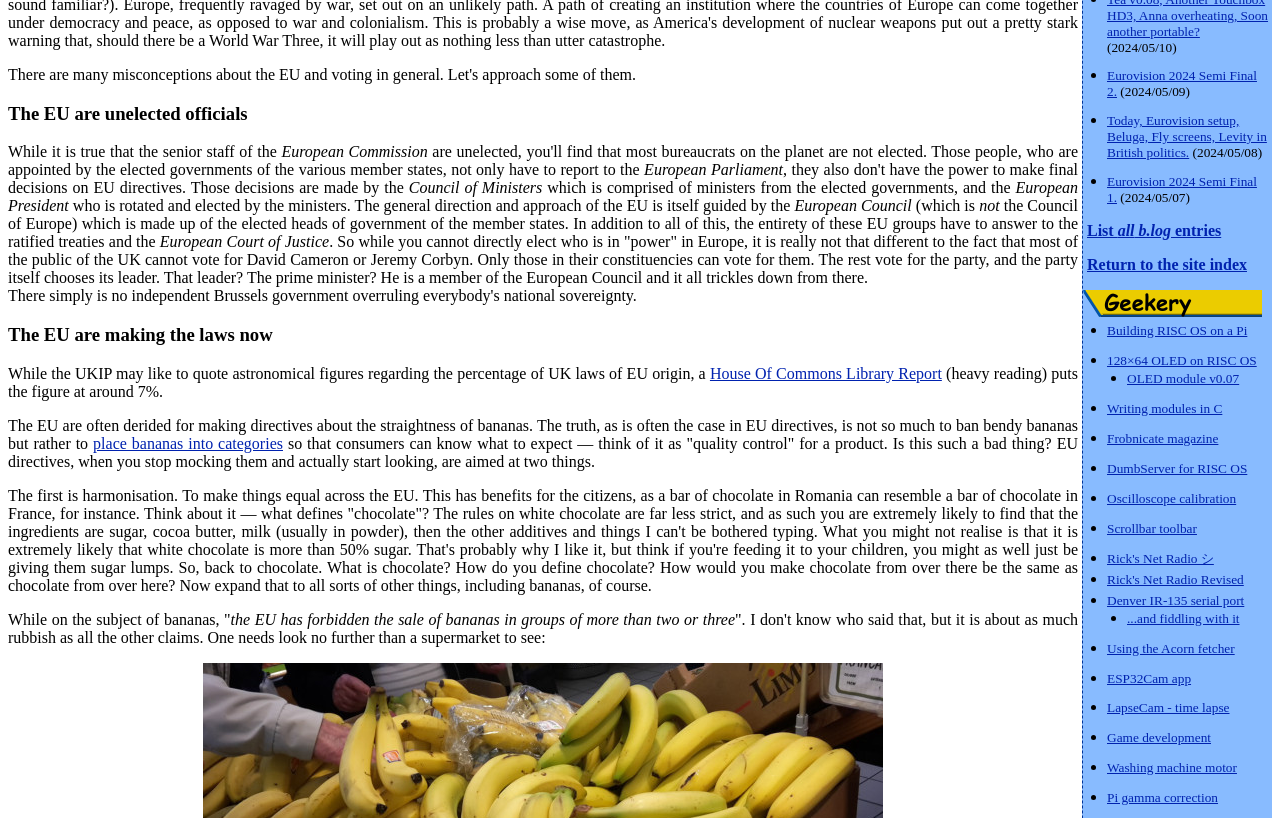Please find the bounding box coordinates in the format (top-left x, top-left y, bottom-right x, bottom-right y) for the given element description. Ensure the coordinates are floating point numbers between 0 and 1. Description: Using the Acorn fetcher

[0.865, 0.781, 0.965, 0.802]